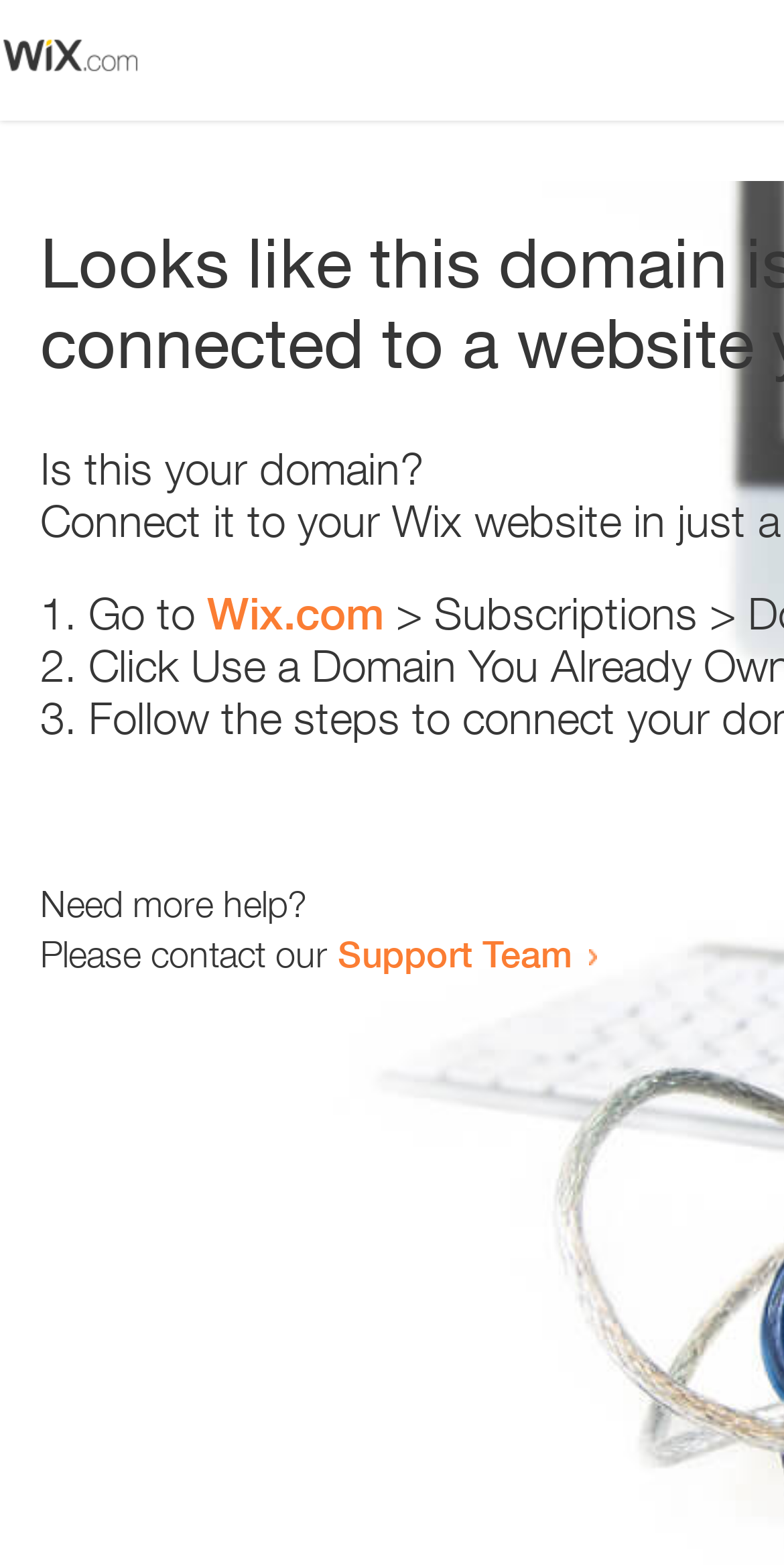Respond to the question below with a single word or phrase:
How many list markers are there?

3